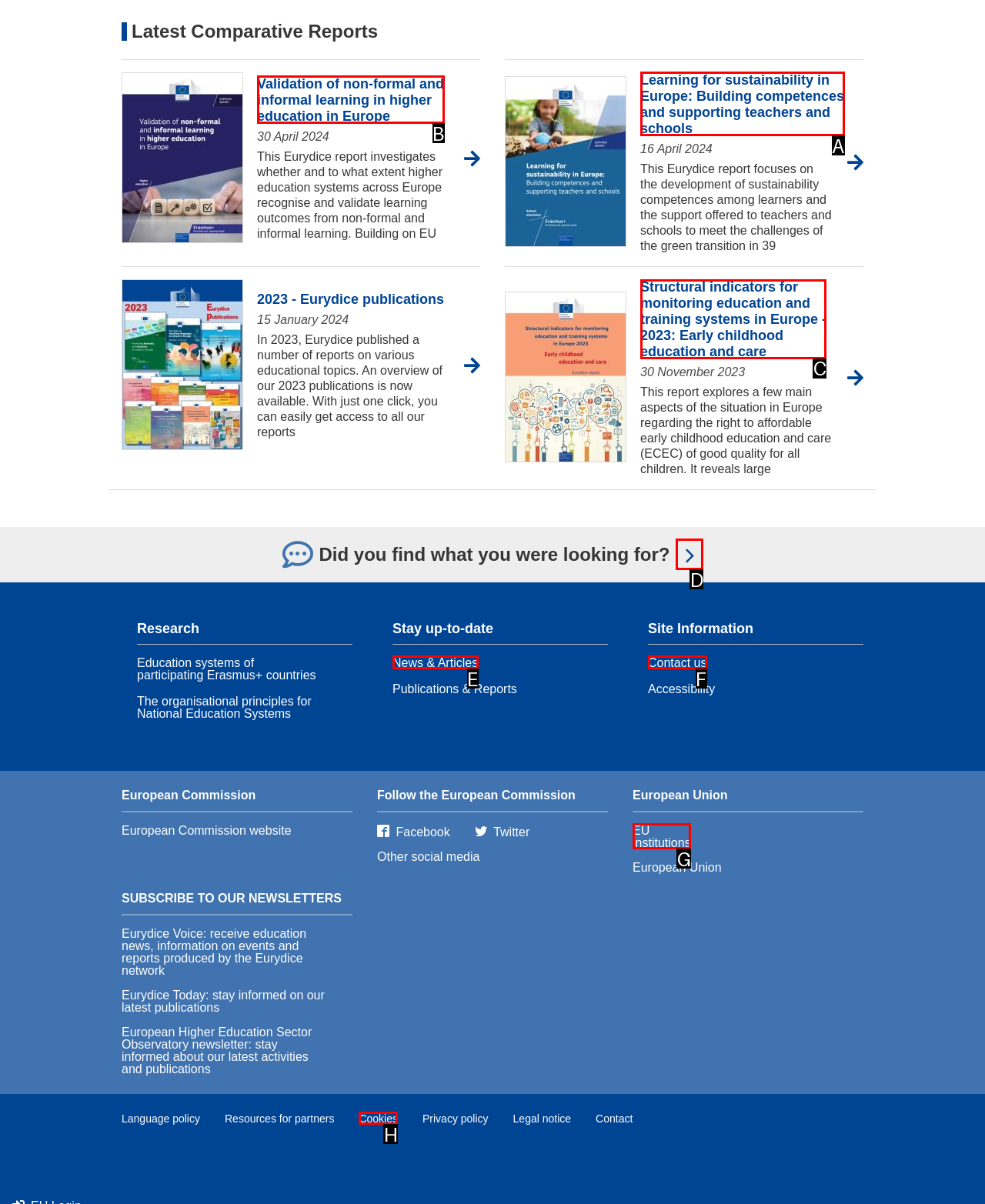Determine the letter of the element you should click to carry out the task: explore the Structural indicators 2023 - Early childhood education and care
Answer with the letter from the given choices.

C